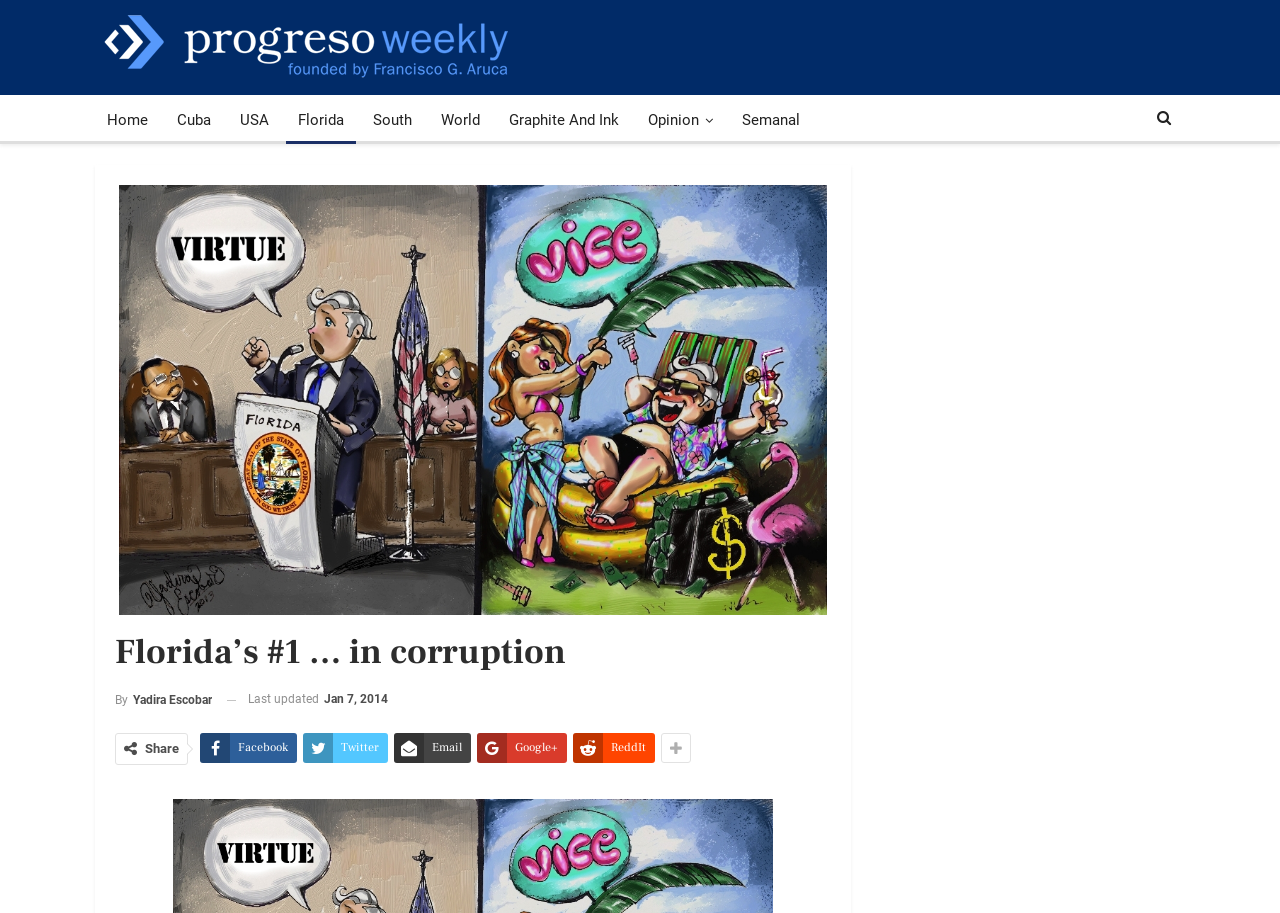Determine the bounding box coordinates of the clickable area required to perform the following instruction: "Check the last updated time". The coordinates should be represented as four float numbers between 0 and 1: [left, top, right, bottom].

[0.194, 0.758, 0.303, 0.774]